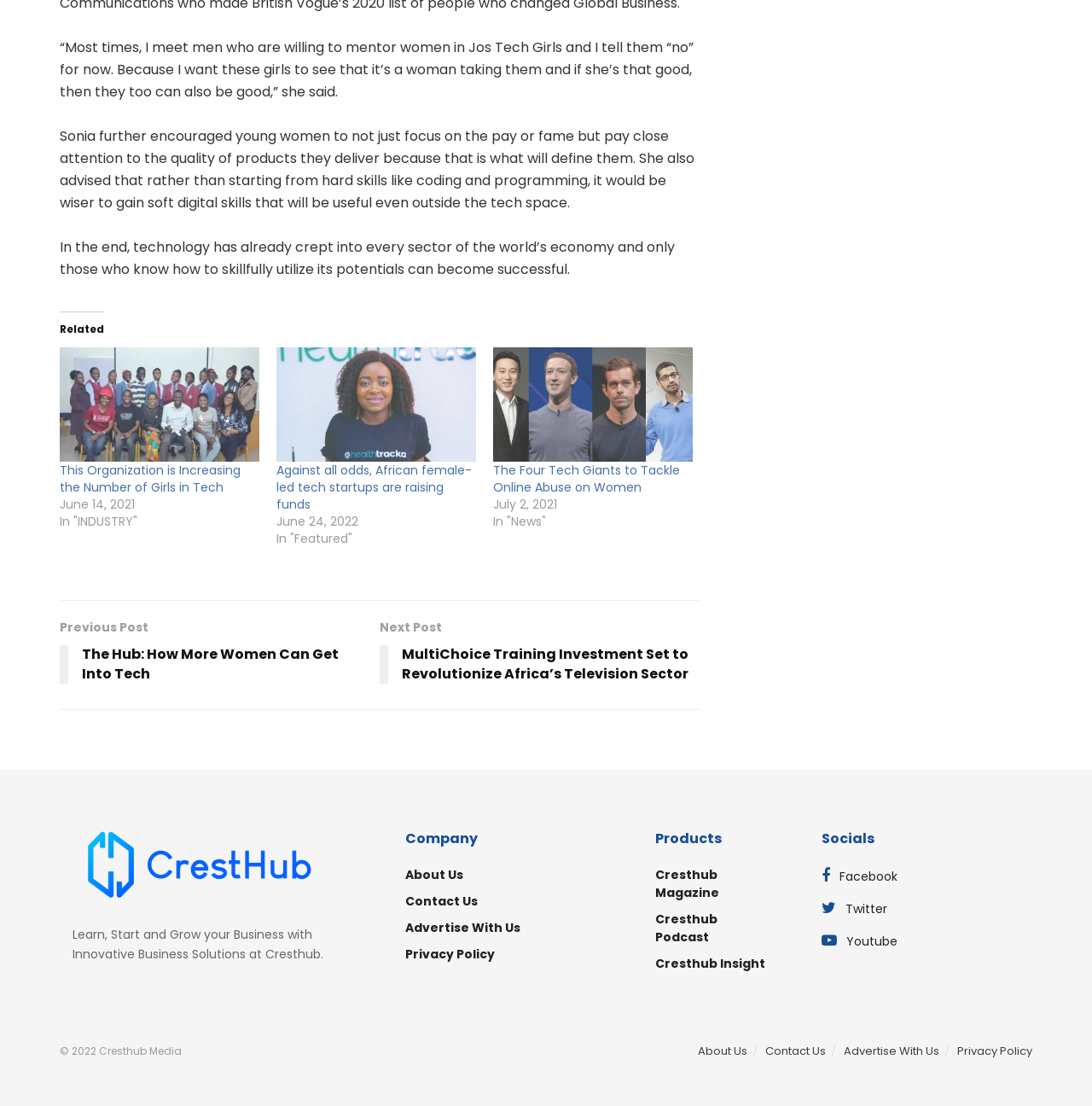Locate the UI element described by Advertise With Us and provide its bounding box coordinates. Use the format (top-left x, top-left y, bottom-right x, bottom-right y) with all values as floating point numbers between 0 and 1.

[0.773, 0.943, 0.86, 0.957]